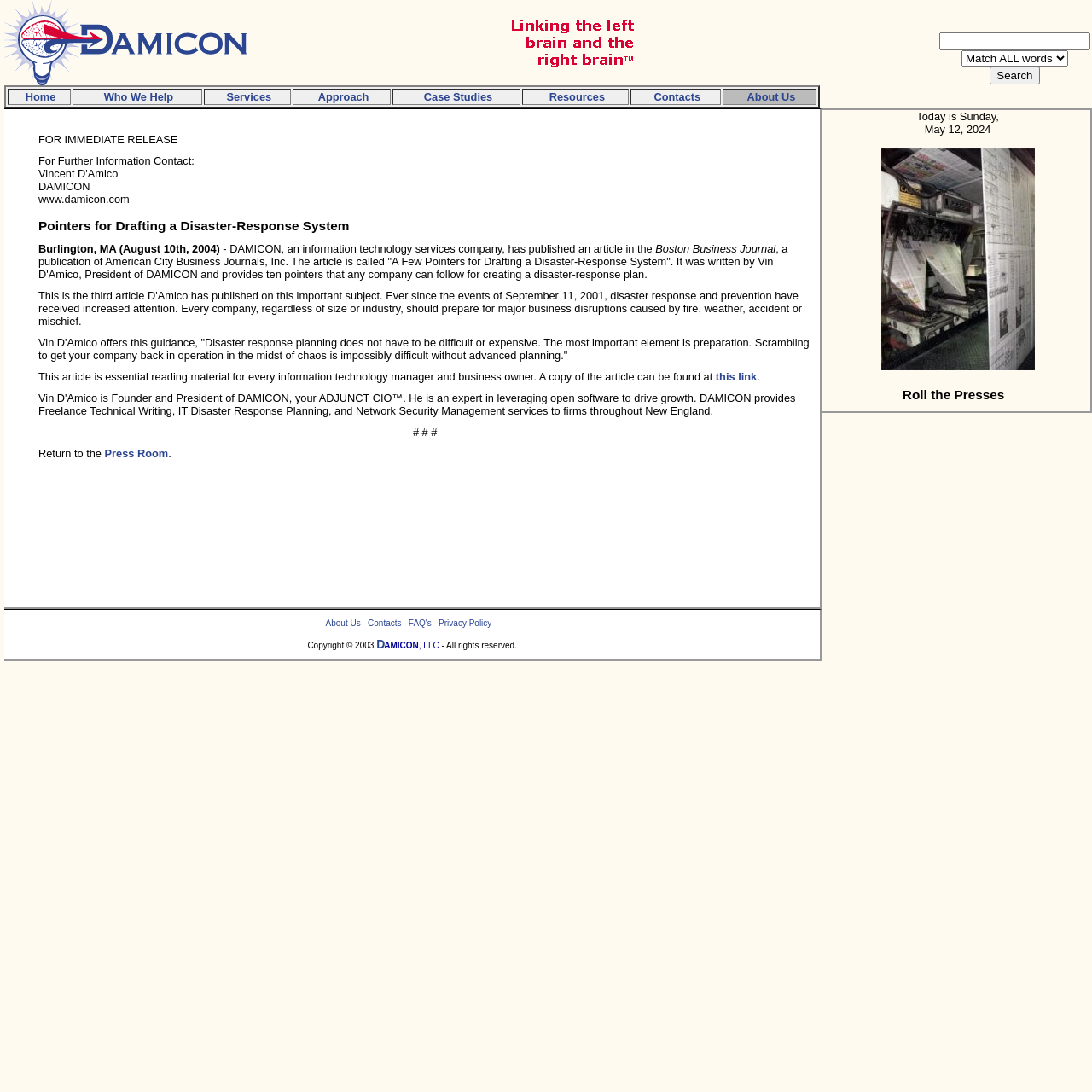Please mark the clickable region by giving the bounding box coordinates needed to complete this instruction: "Check the recent comment by 'Mel'".

None